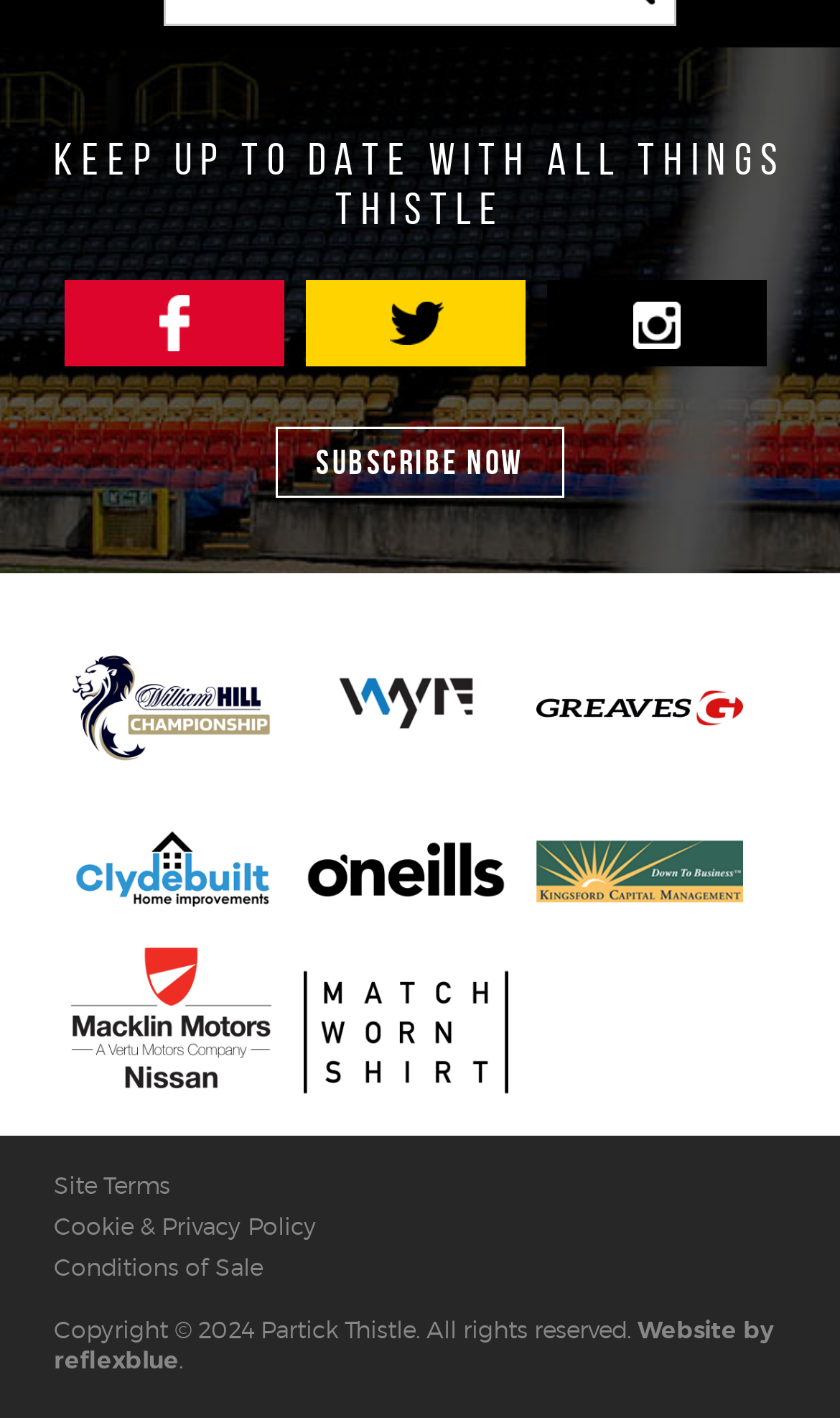How many social media platforms are linked on the webpage?
Based on the image, respond with a single word or phrase.

3